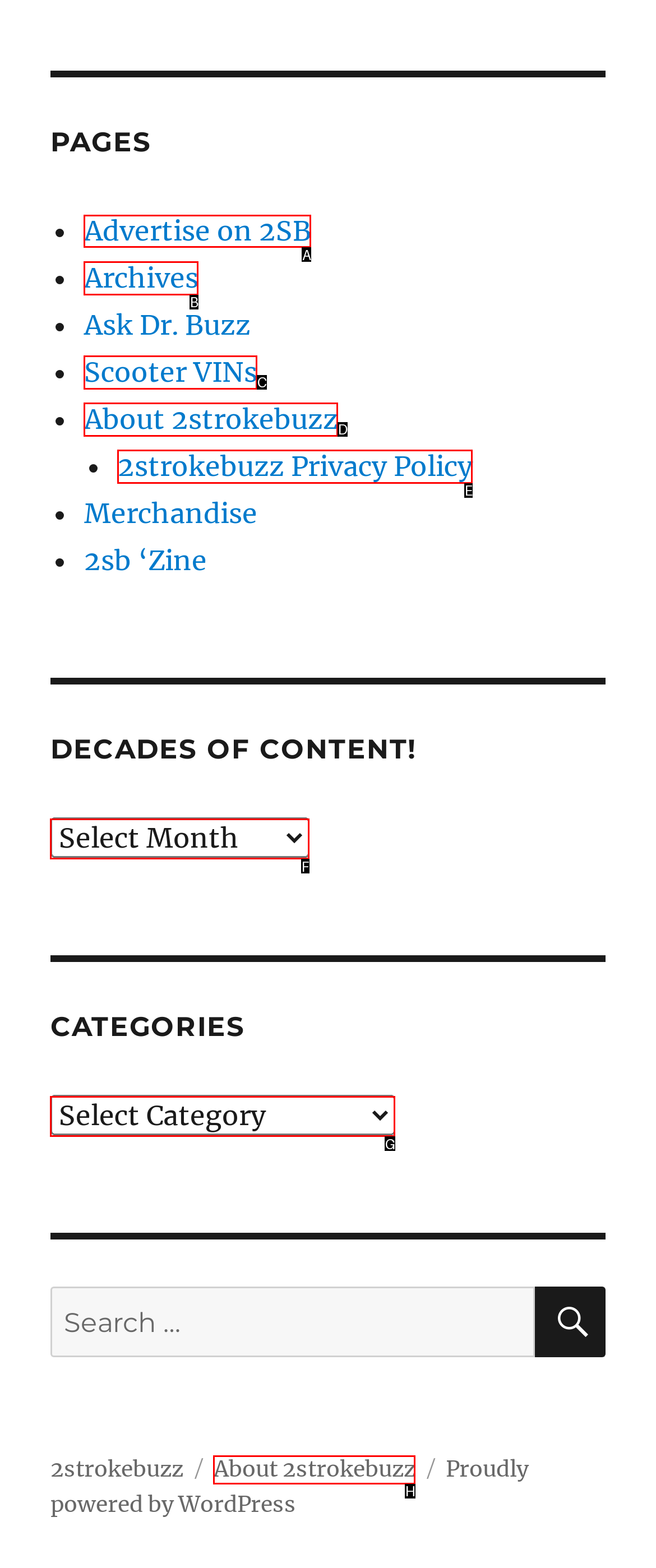Select the HTML element that needs to be clicked to carry out the task: Go to Advertise on 2SB page
Provide the letter of the correct option.

A